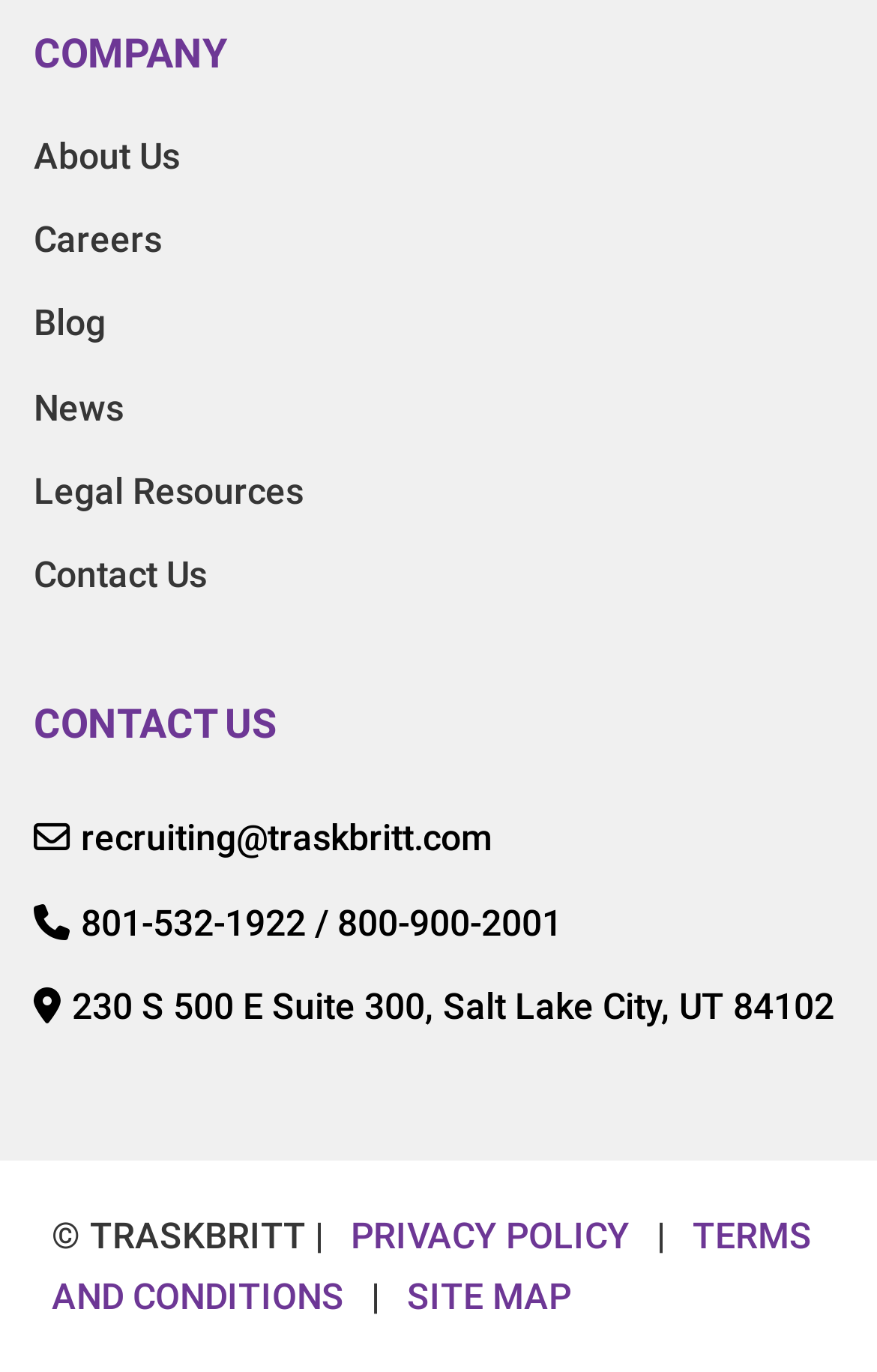Show me the bounding box coordinates of the clickable region to achieve the task as per the instruction: "Click on About Us".

[0.038, 0.092, 0.346, 0.137]